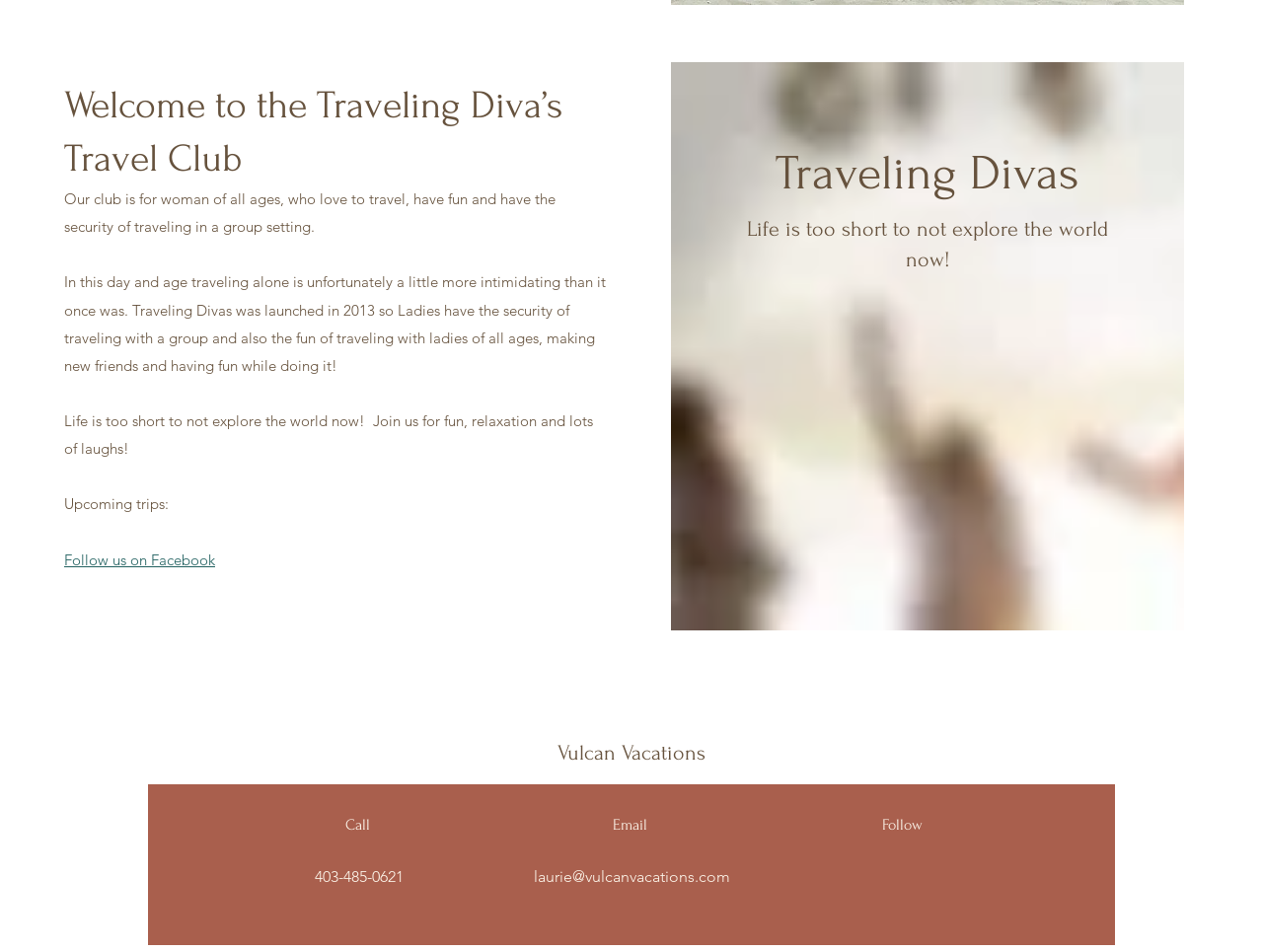What is the name of the travel club?
Look at the screenshot and give a one-word or phrase answer.

Traveling Divas